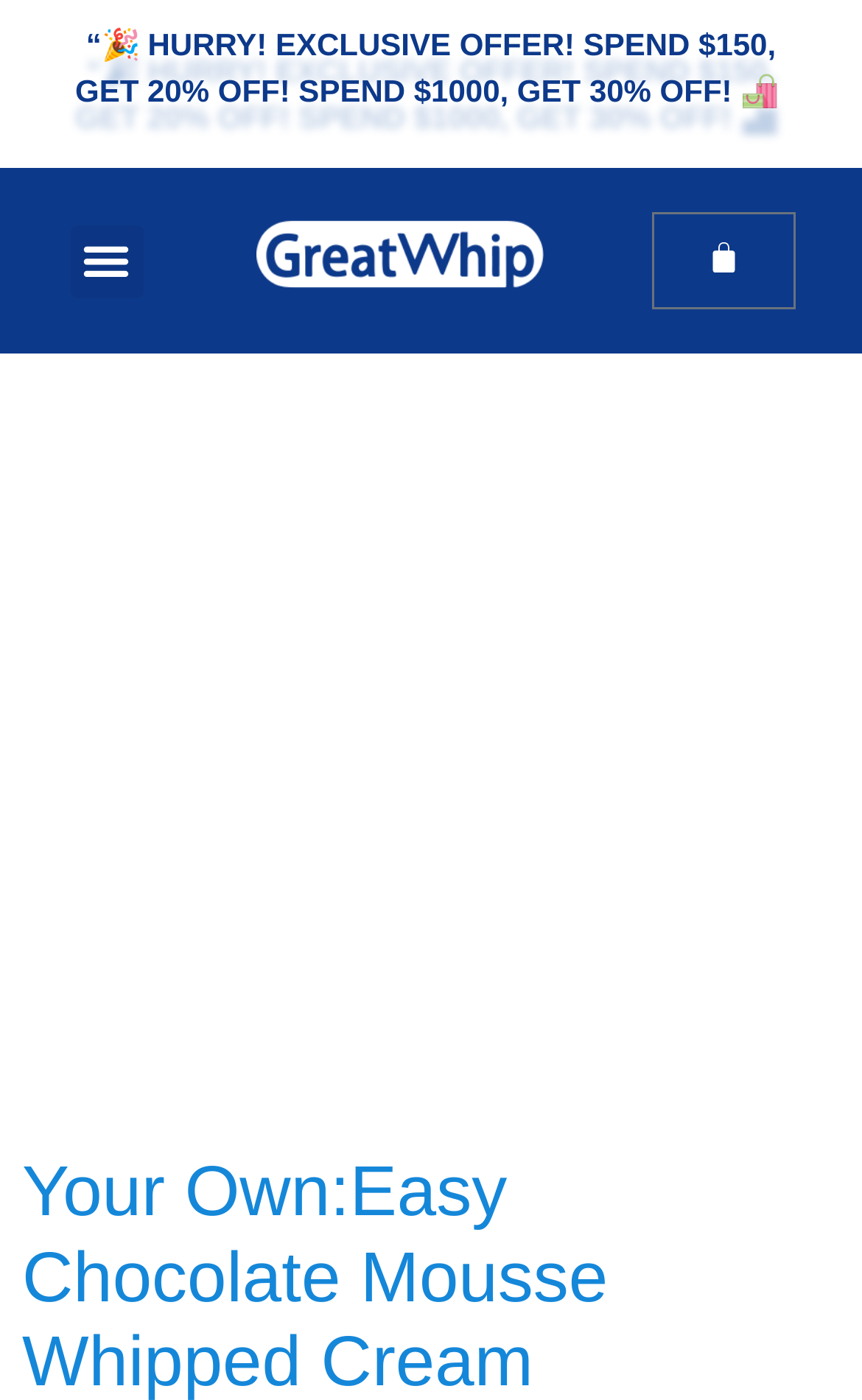What is the category of the whip cream chargers?
Use the screenshot to answer the question with a single word or phrase.

NEWS